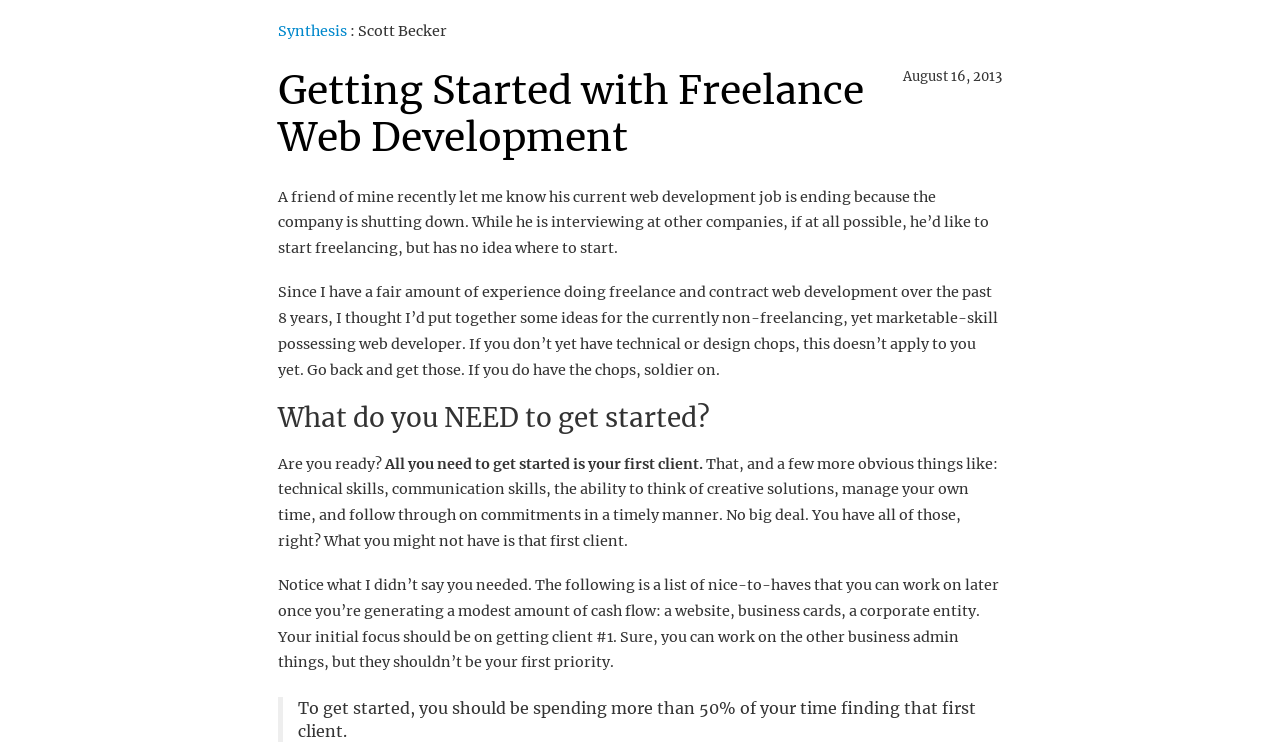What is the main heading displayed on the webpage? Please provide the text.

Getting Started with Freelance Web Development